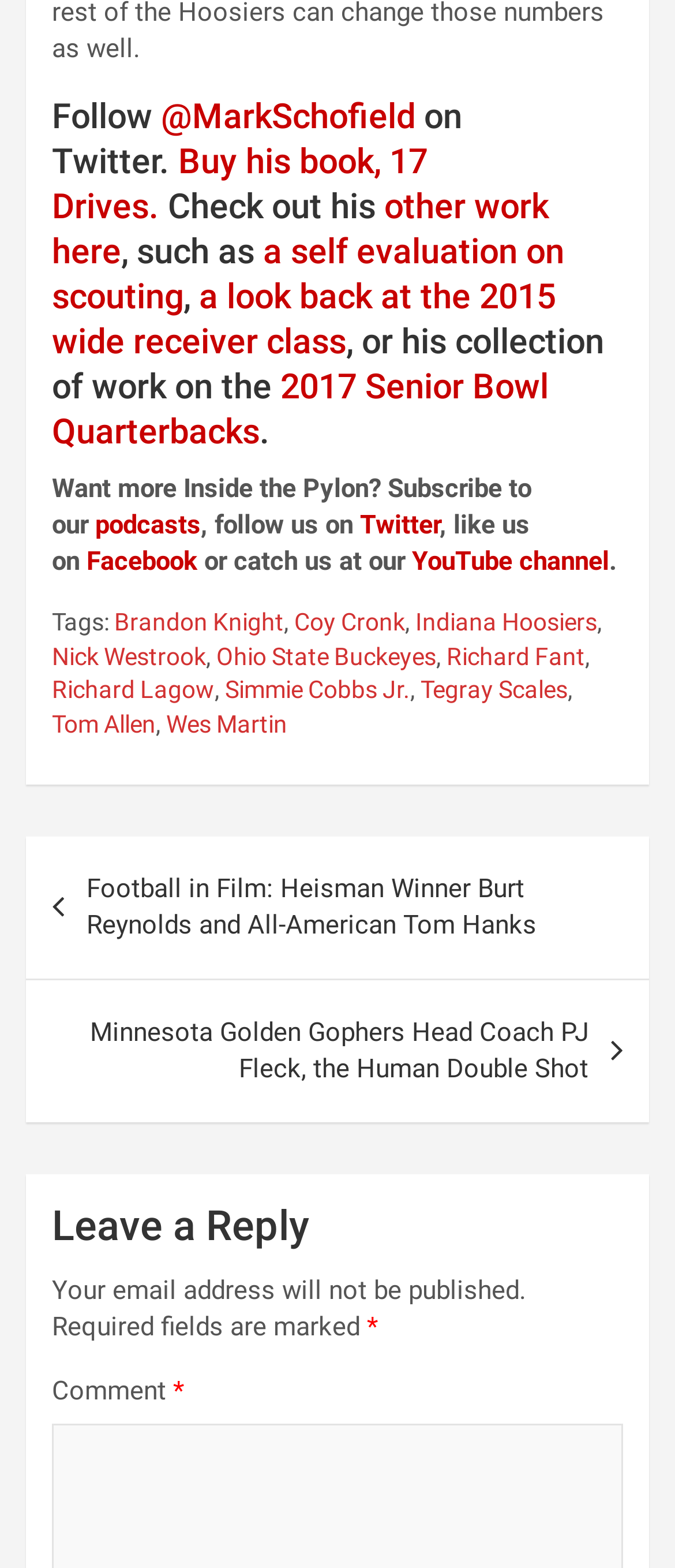Pinpoint the bounding box coordinates of the area that must be clicked to complete this instruction: "Subscribe to our podcasts".

[0.141, 0.325, 0.297, 0.345]